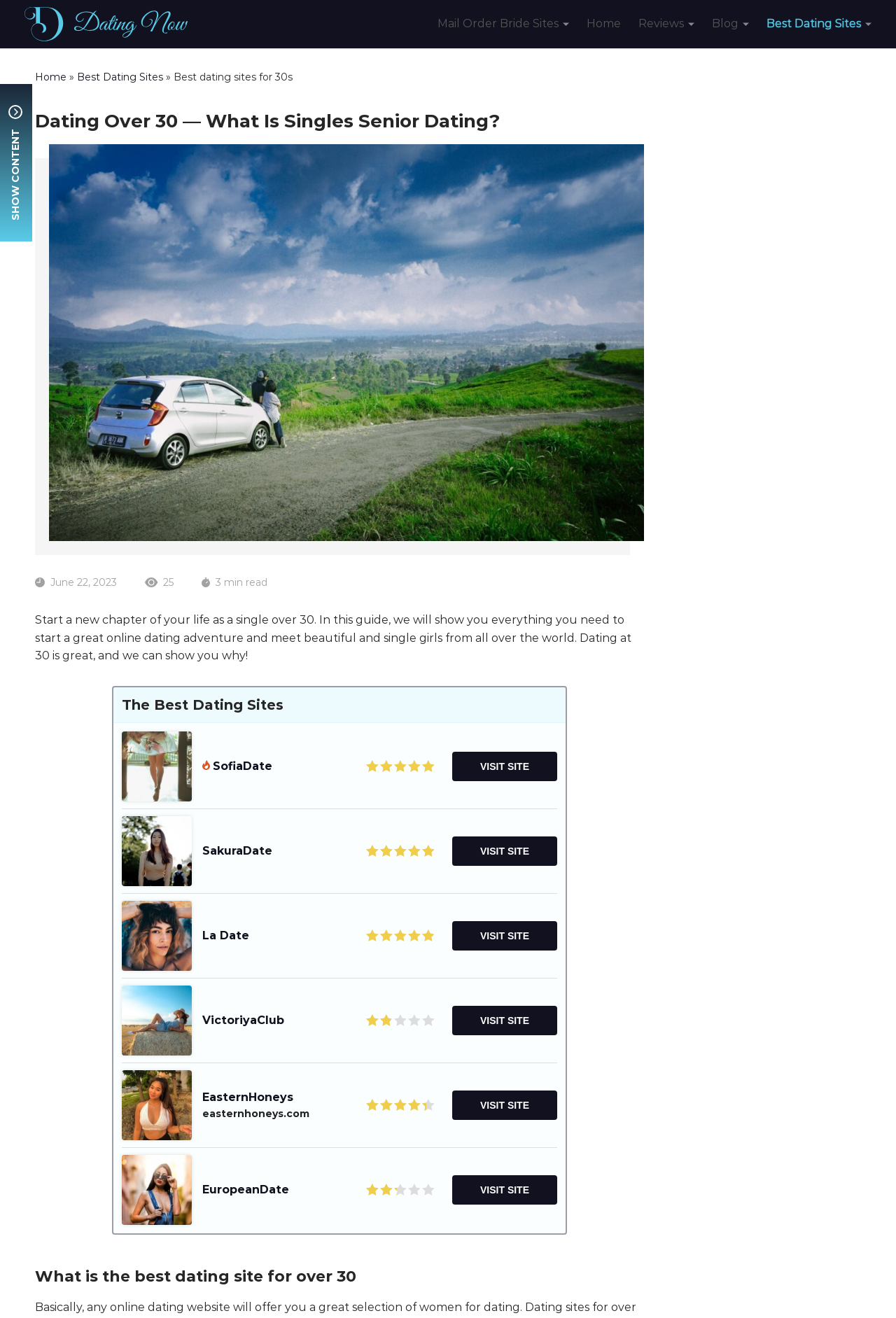What is the estimated reading time of the article?
Please use the image to deliver a detailed and complete answer.

According to the webpage's content, the estimated reading time of the article is 3 minutes, as indicated by the '3 min read' text.